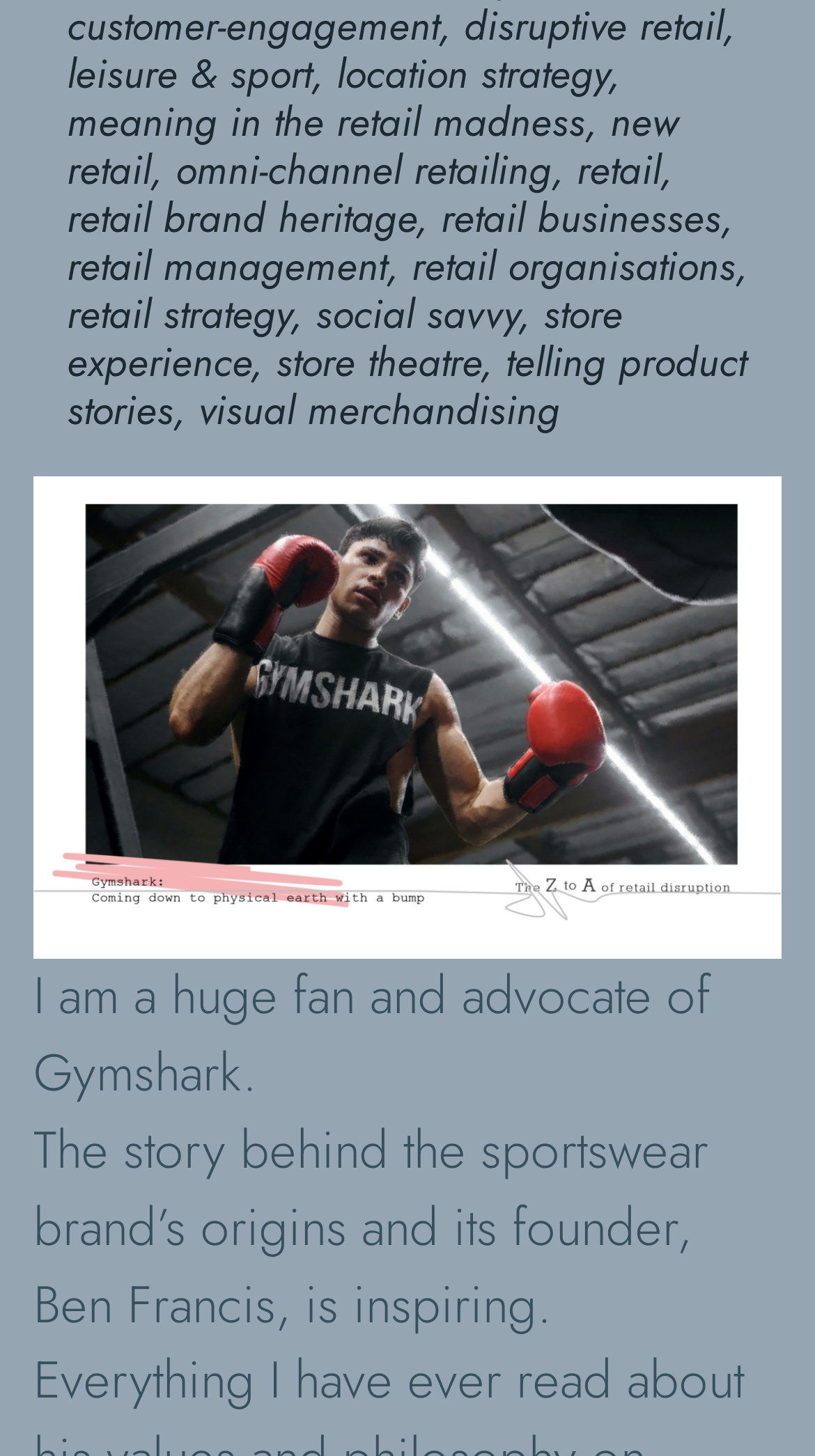Using the element description: "telling product stories", determine the bounding box coordinates for the specified UI element. The coordinates should be four float numbers between 0 and 1, [left, top, right, bottom].

[0.082, 0.229, 0.915, 0.302]